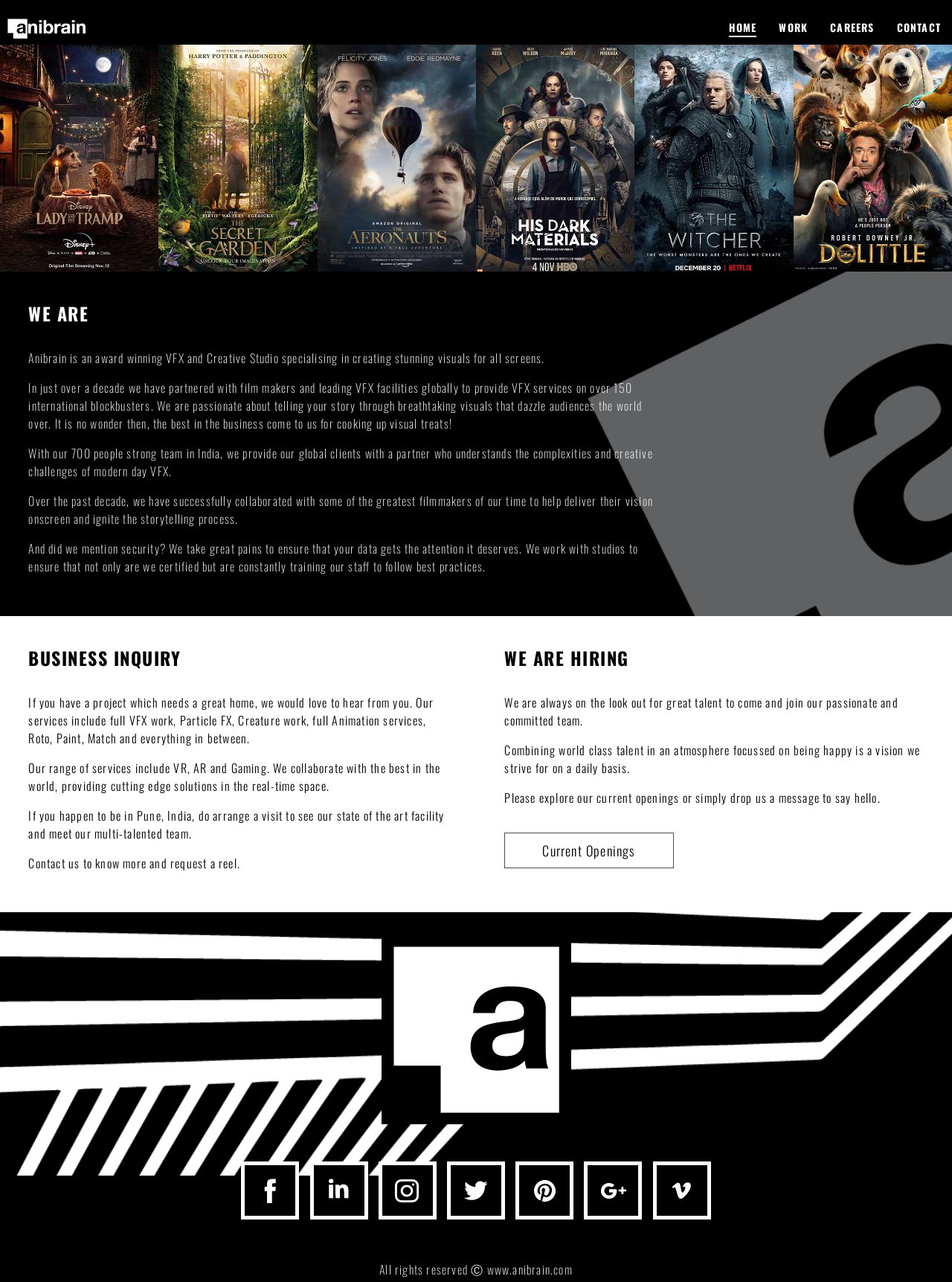Using the webpage screenshot, find the UI element described by www.anibrain.com. Provide the bounding box coordinates in the format (top-left x, top-left y, bottom-right x, bottom-right y), ensuring all values are floating point numbers between 0 and 1.

[0.511, 0.983, 0.601, 0.997]